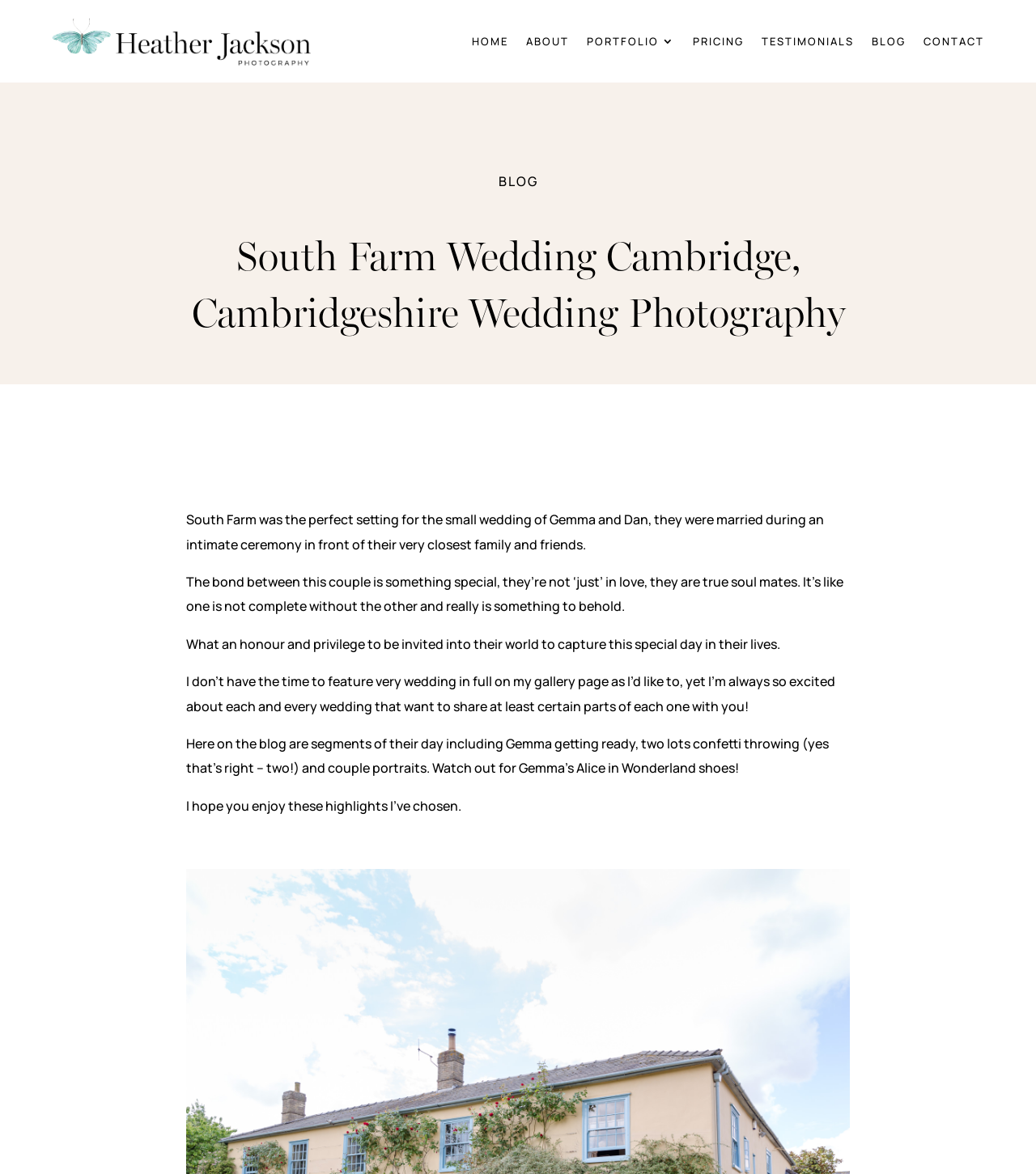What is the name of the farm featured on this website?
Using the visual information, reply with a single word or short phrase.

South Farm